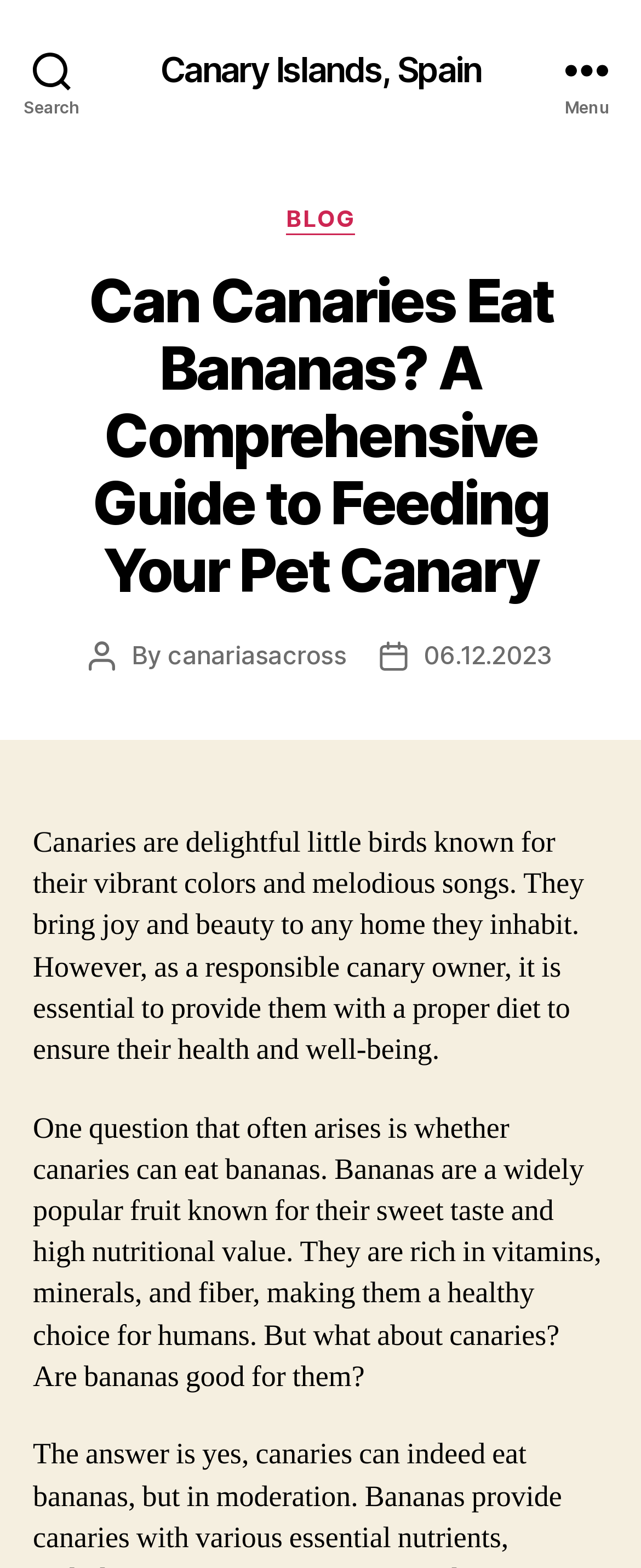Provide a one-word or short-phrase response to the question:
What is the purpose of providing a proper diet to canaries?

To ensure their health and well-being